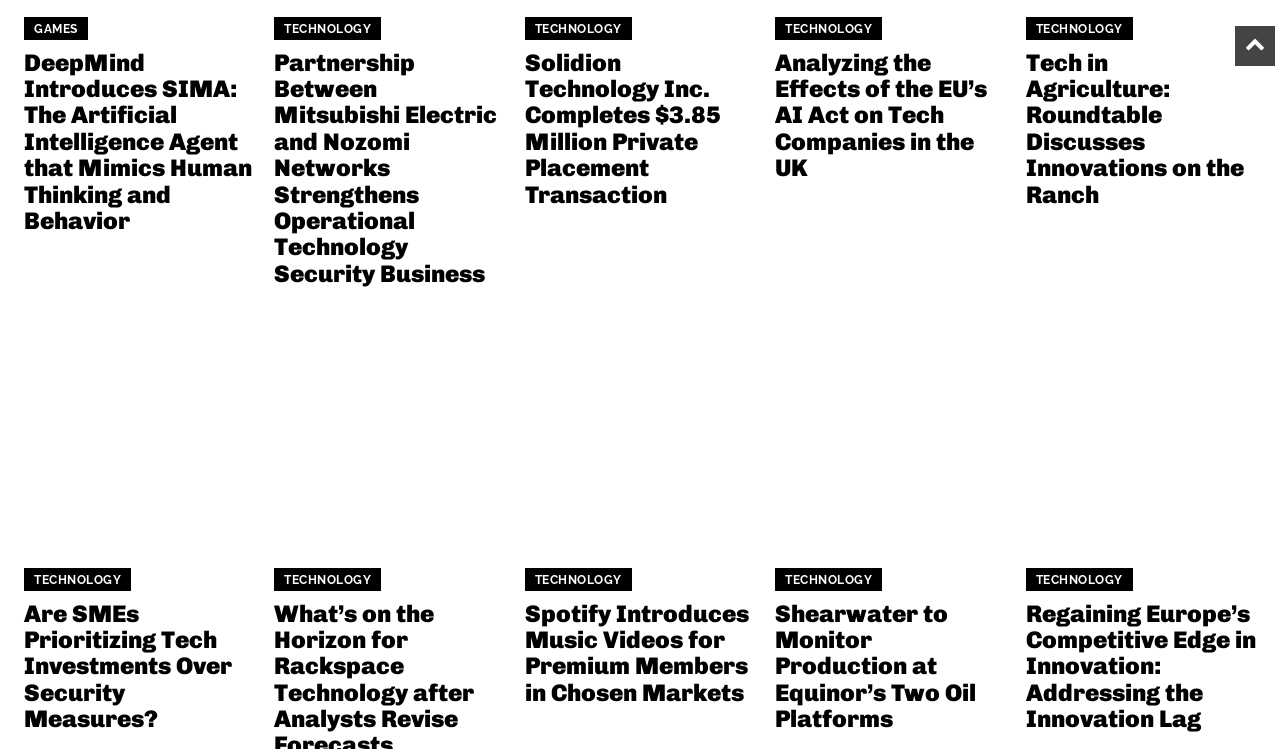Show the bounding box coordinates for the element that needs to be clicked to execute the following instruction: "Click on the 'GAMES' link". Provide the coordinates in the form of four float numbers between 0 and 1, i.e., [left, top, right, bottom].

[0.019, 0.022, 0.068, 0.053]